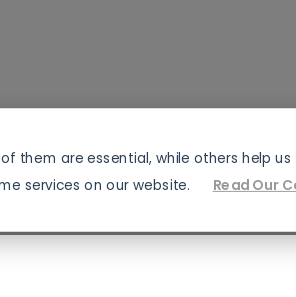What colors does the bandana feature?
Please answer the question with a detailed and comprehensive explanation.

The caption explicitly states that the bandana prominently displays the American flag, which is symbolized by the bold red, white, and blue colors, making it a vibrant and eye-catching accessory.